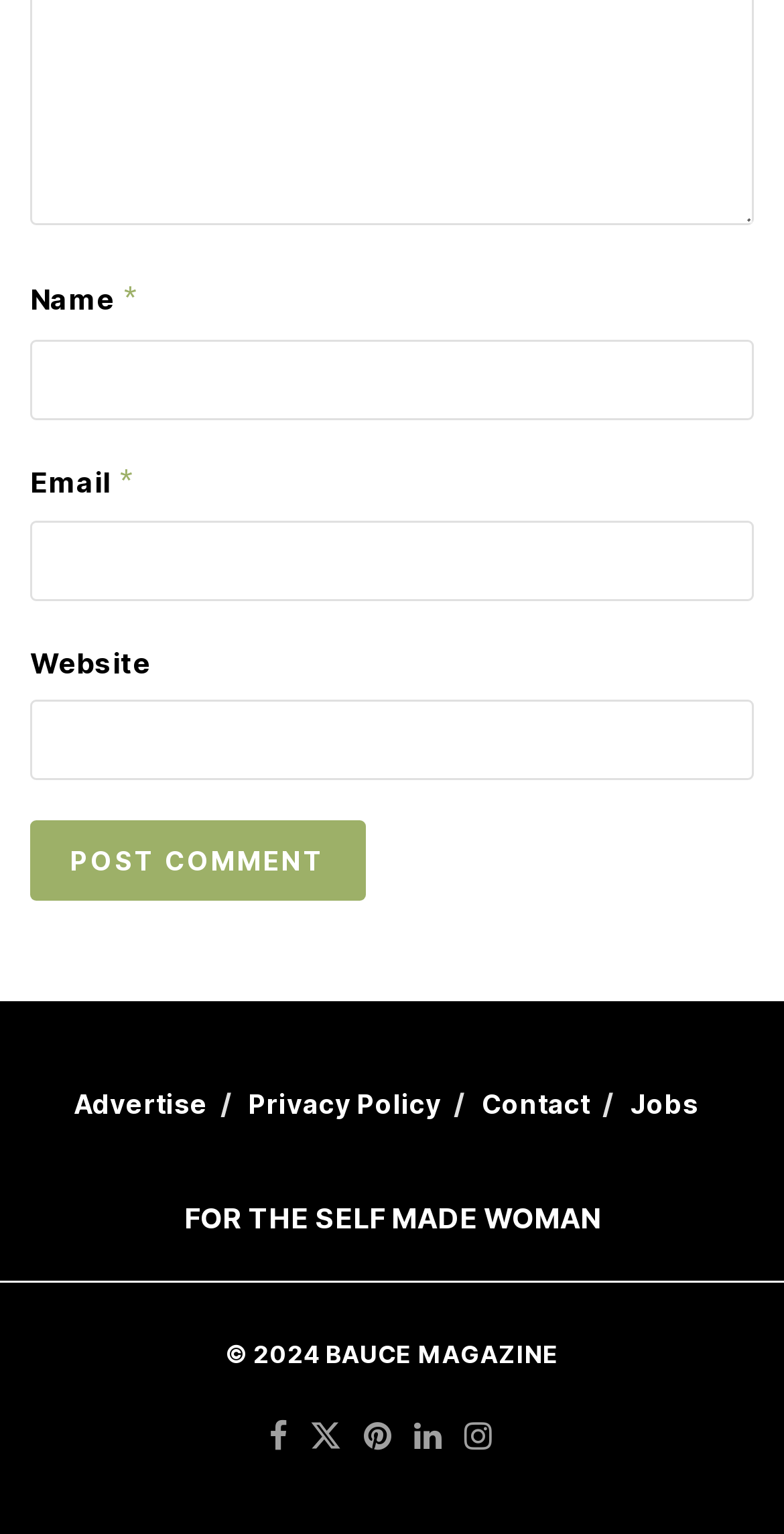Based on the element description Search, identify the bounding box coordinates for the UI element. The coordinates should be in the format (top-left x, top-left y, bottom-right x, bottom-right y) and within the 0 to 1 range.

None